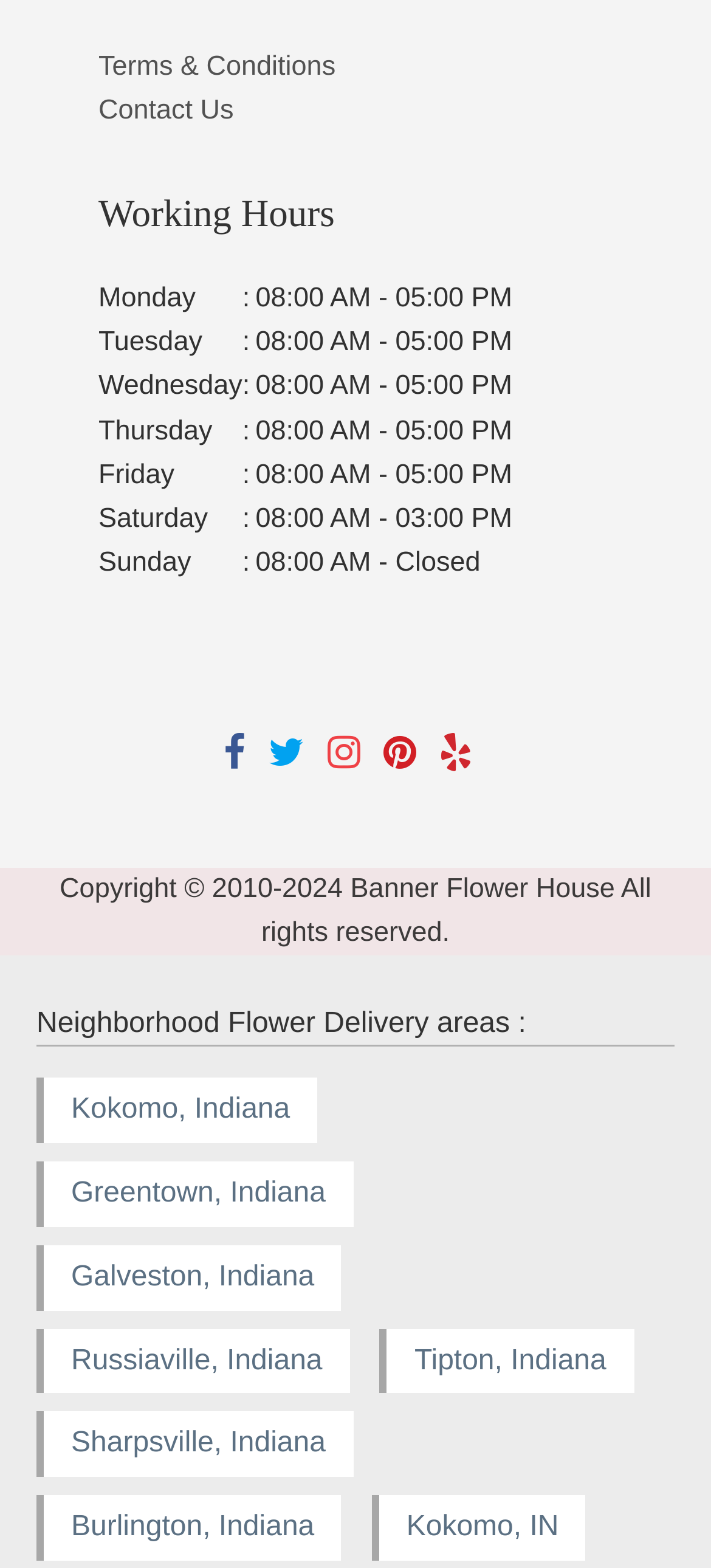Identify the bounding box of the HTML element described as: "Galveston, Indiana".

[0.051, 0.794, 0.481, 0.836]